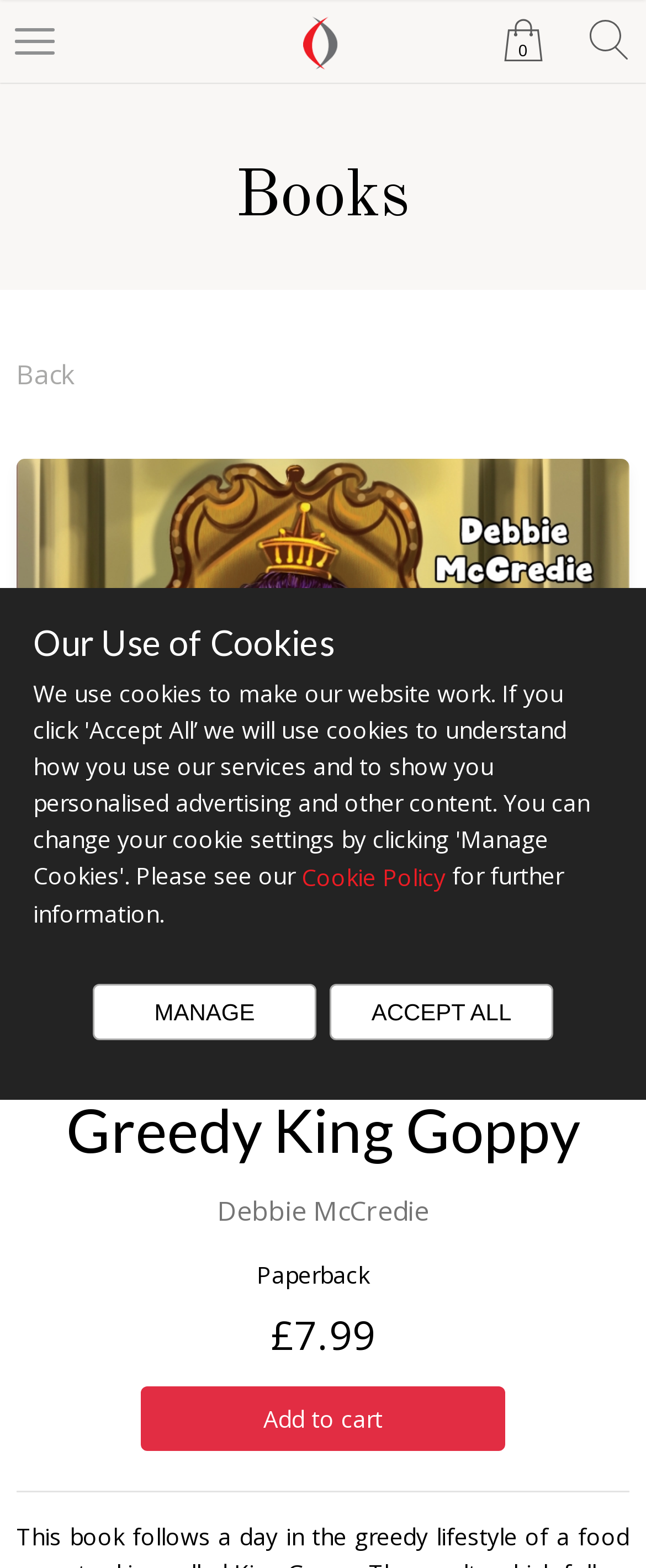Please find the bounding box coordinates of the section that needs to be clicked to achieve this instruction: "View book details".

[0.469, 0.008, 0.531, 0.063]